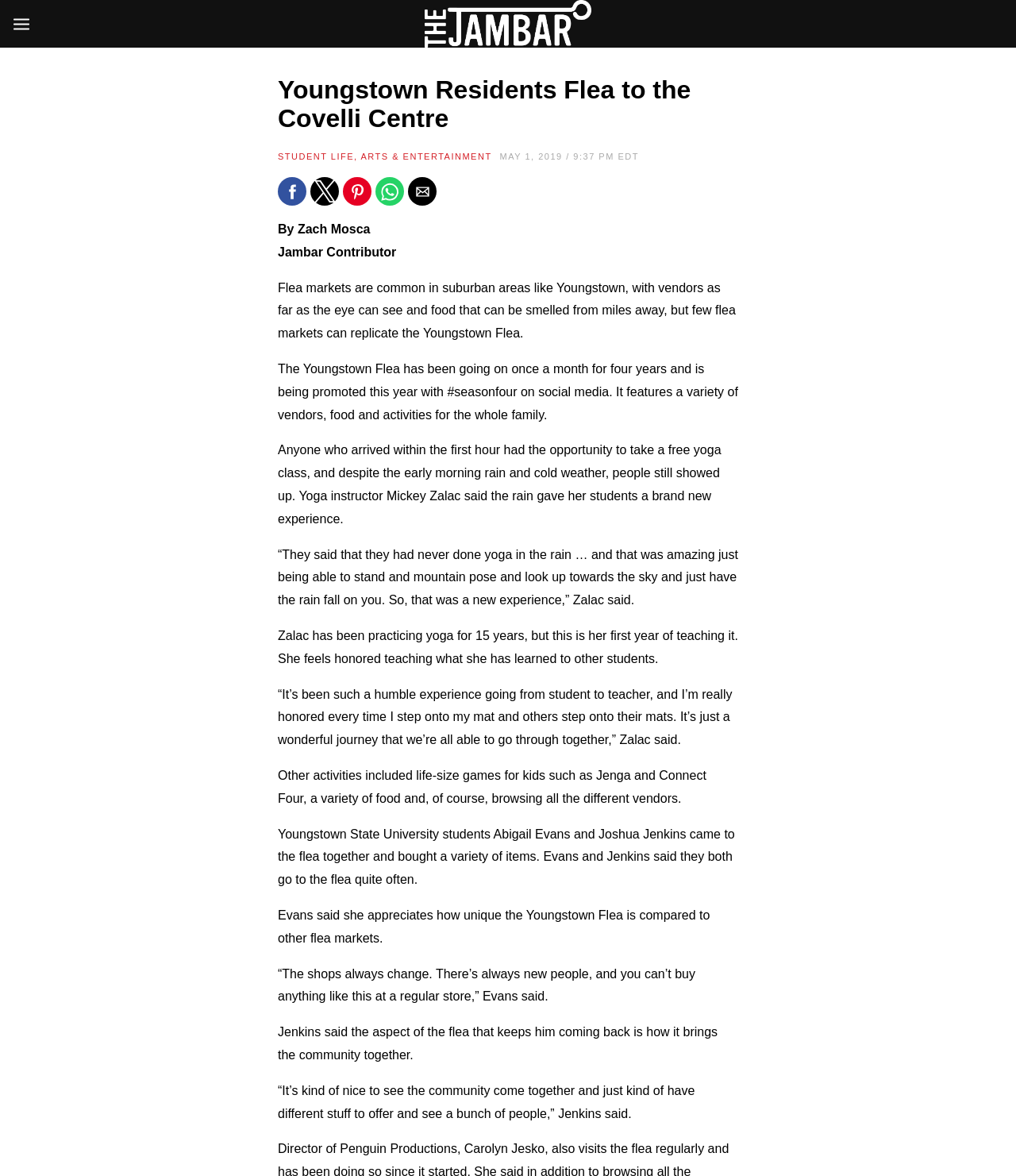Please answer the following question as detailed as possible based on the image: 
What is the date of the article?

The date of the article can be found by looking at the text 'MAY 1, 2019 / 9:37 PM EDT' which is located below the main heading of the article.